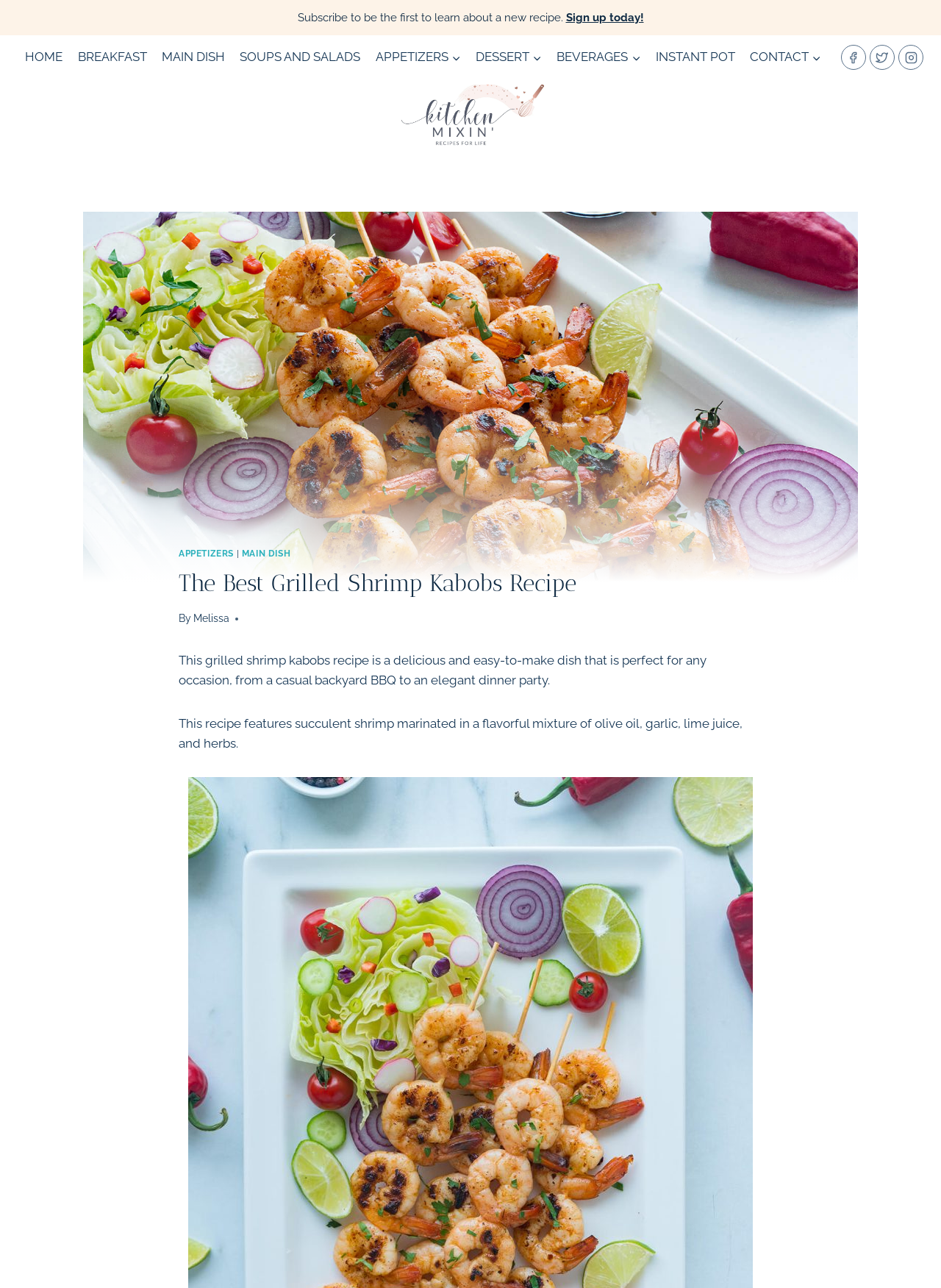Given the element description: "Sign up today!", predict the bounding box coordinates of this UI element. The coordinates must be four float numbers between 0 and 1, given as [left, top, right, bottom].

[0.601, 0.008, 0.684, 0.019]